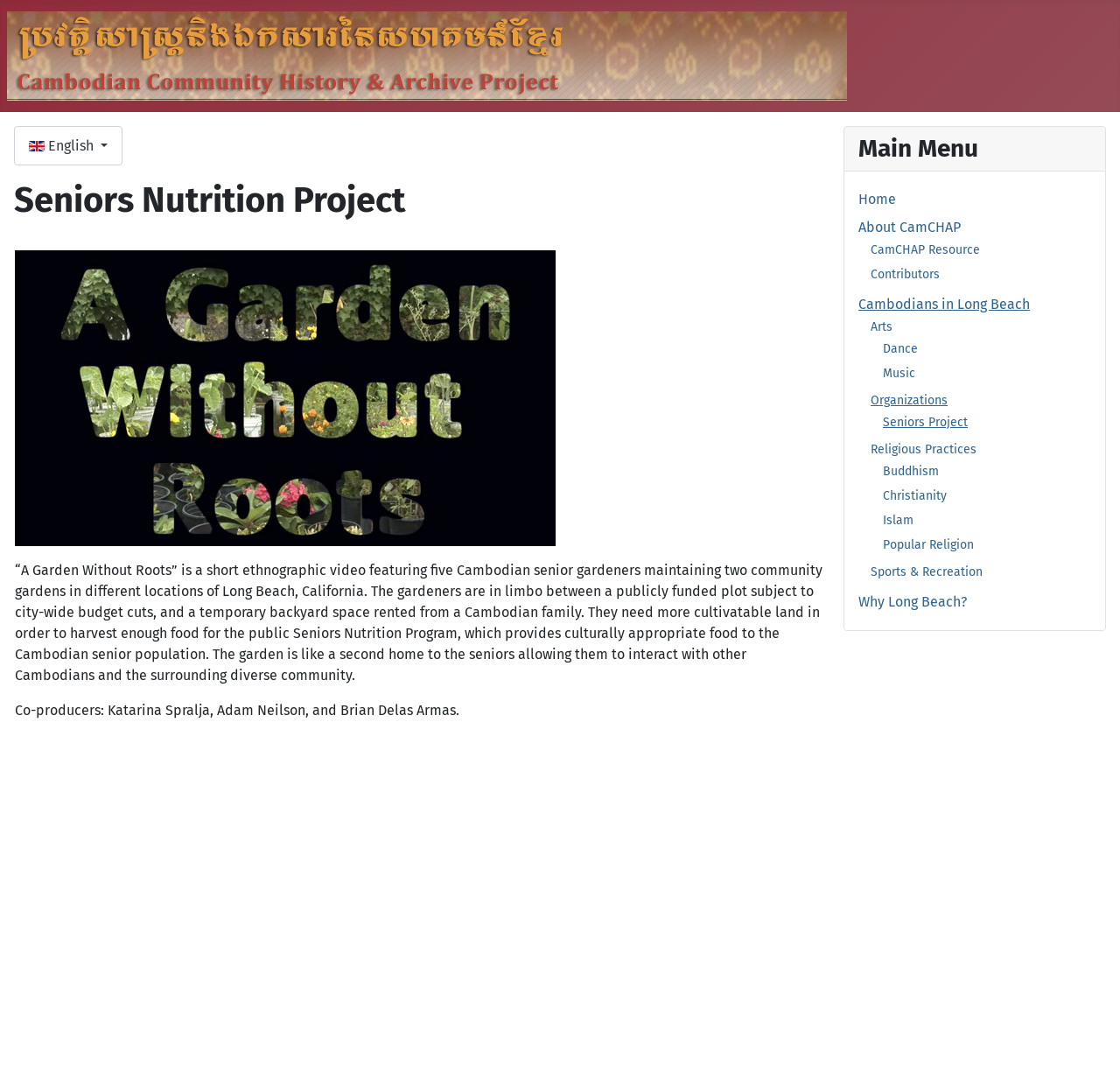Extract the primary headline from the webpage and present its text.

Seniors Nutrition Project